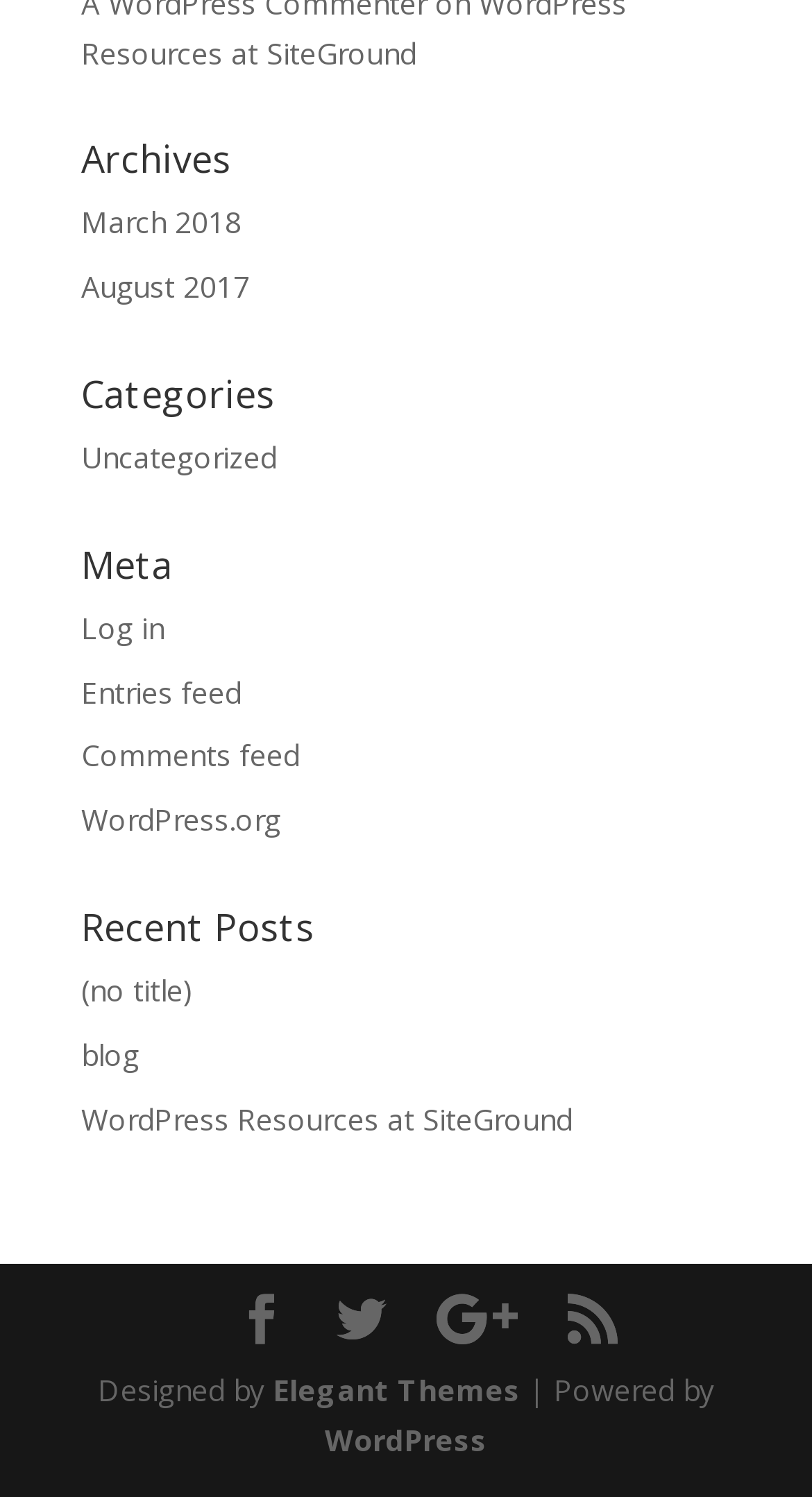Determine the bounding box coordinates (top-left x, top-left y, bottom-right x, bottom-right y) of the UI element described in the following text: Facebook

[0.291, 0.866, 0.353, 0.9]